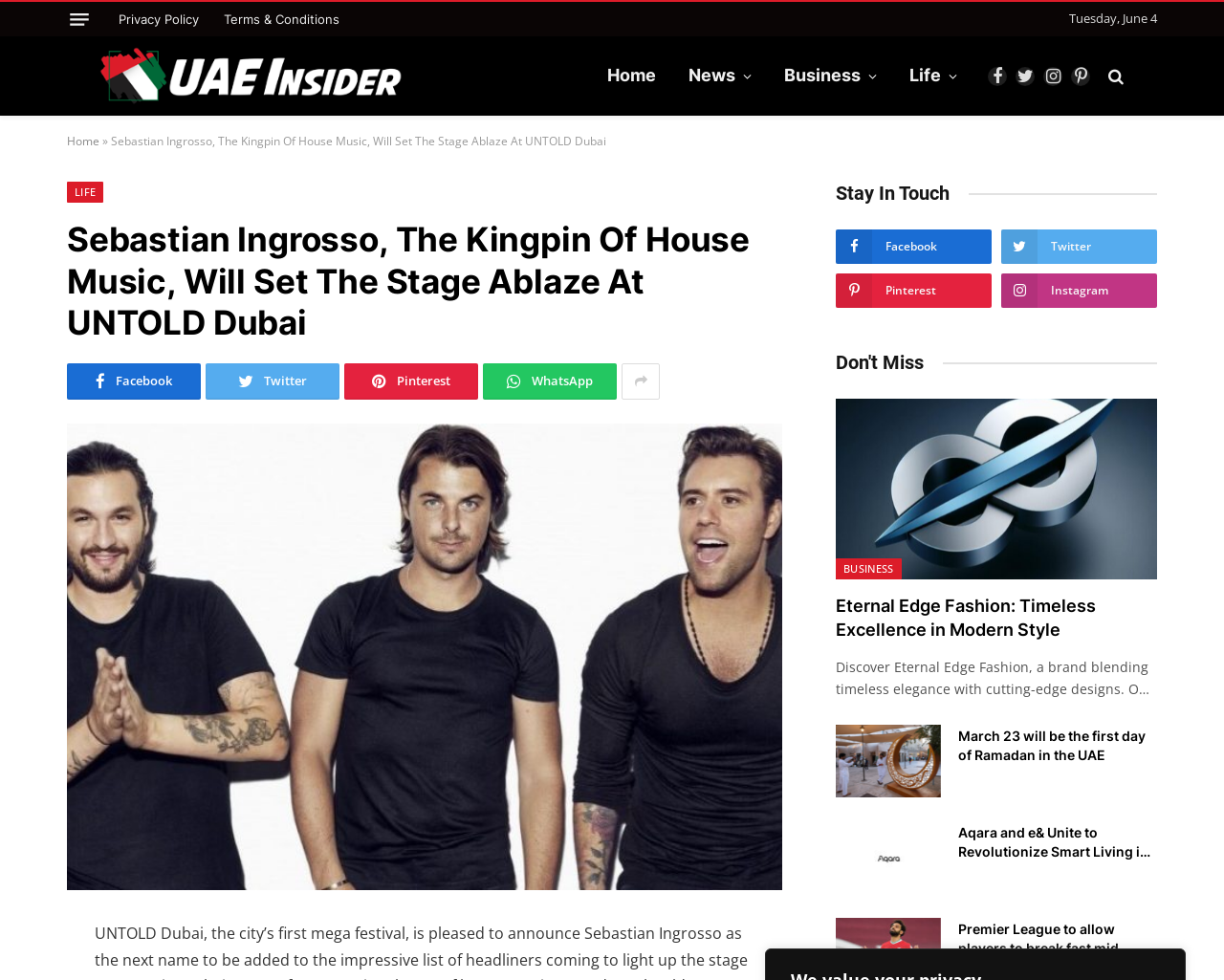Answer with a single word or phrase: 
What is the name of the brand mentioned in the article about fashion?

Eternal Edge Fashion